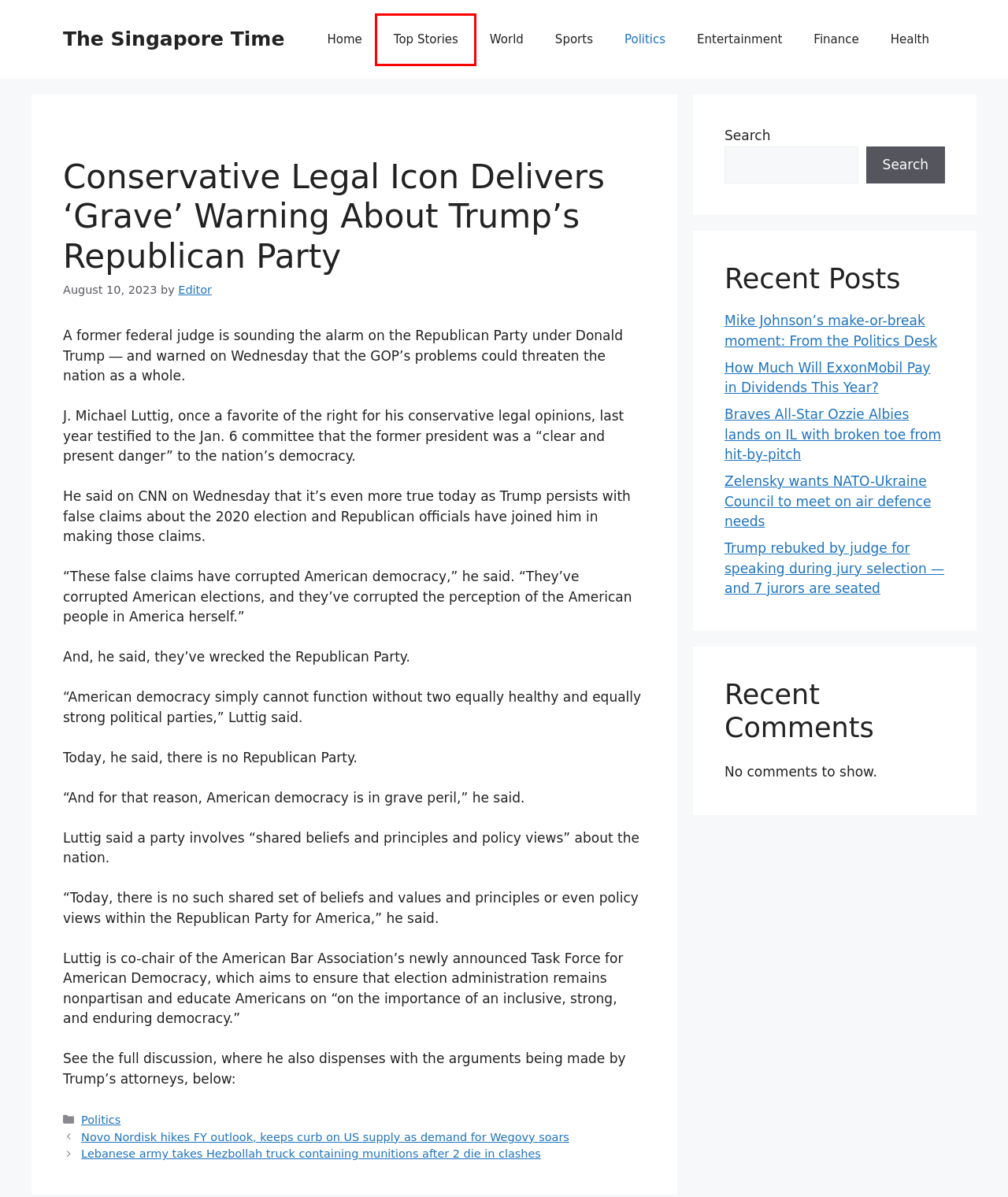You have a screenshot of a webpage with a red rectangle bounding box around a UI element. Choose the best description that matches the new page after clicking the element within the bounding box. The candidate descriptions are:
A. Zelensky wants NATO-Ukraine Council to meet on air defence needs – The Singapore Time
B. Lebanese army takes Hezbollah truck containing munitions after 2 die in clashes – The Singapore Time
C. Politics – The Singapore Time
D. Entertainment – The Singapore Time
E. The Singapore Time – Beyond words
F. Braves All-Star Ozzie Albies lands on IL with broken toe from hit-by-pitch – The Singapore Time
G. Mike Johnson’s make-or-break moment: From the Politics Desk – The Singapore Time
H. Top Stories – The Singapore Time

H